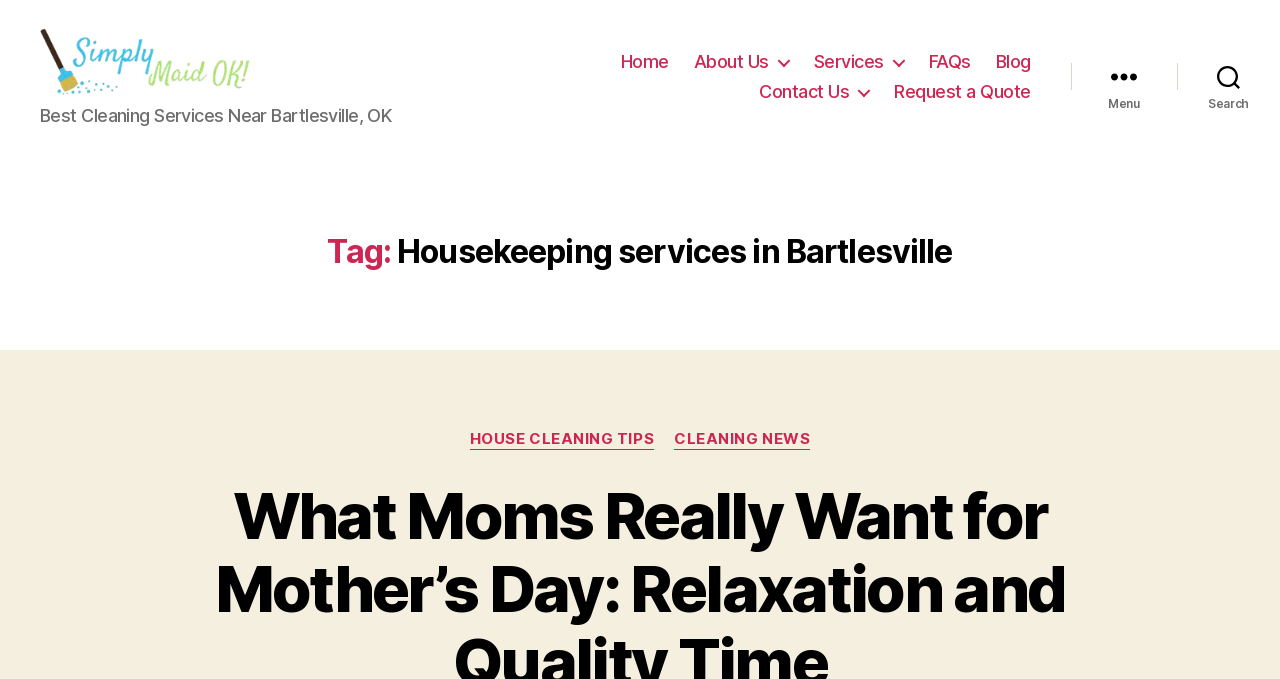Please examine the image and provide a detailed answer to the question: What are the two subcategories under 'Categories'?

The two subcategories under 'Categories' can be found below the heading, which are 'HOUSE CLEANING TIPS' and 'CLEANING NEWS', represented by links.